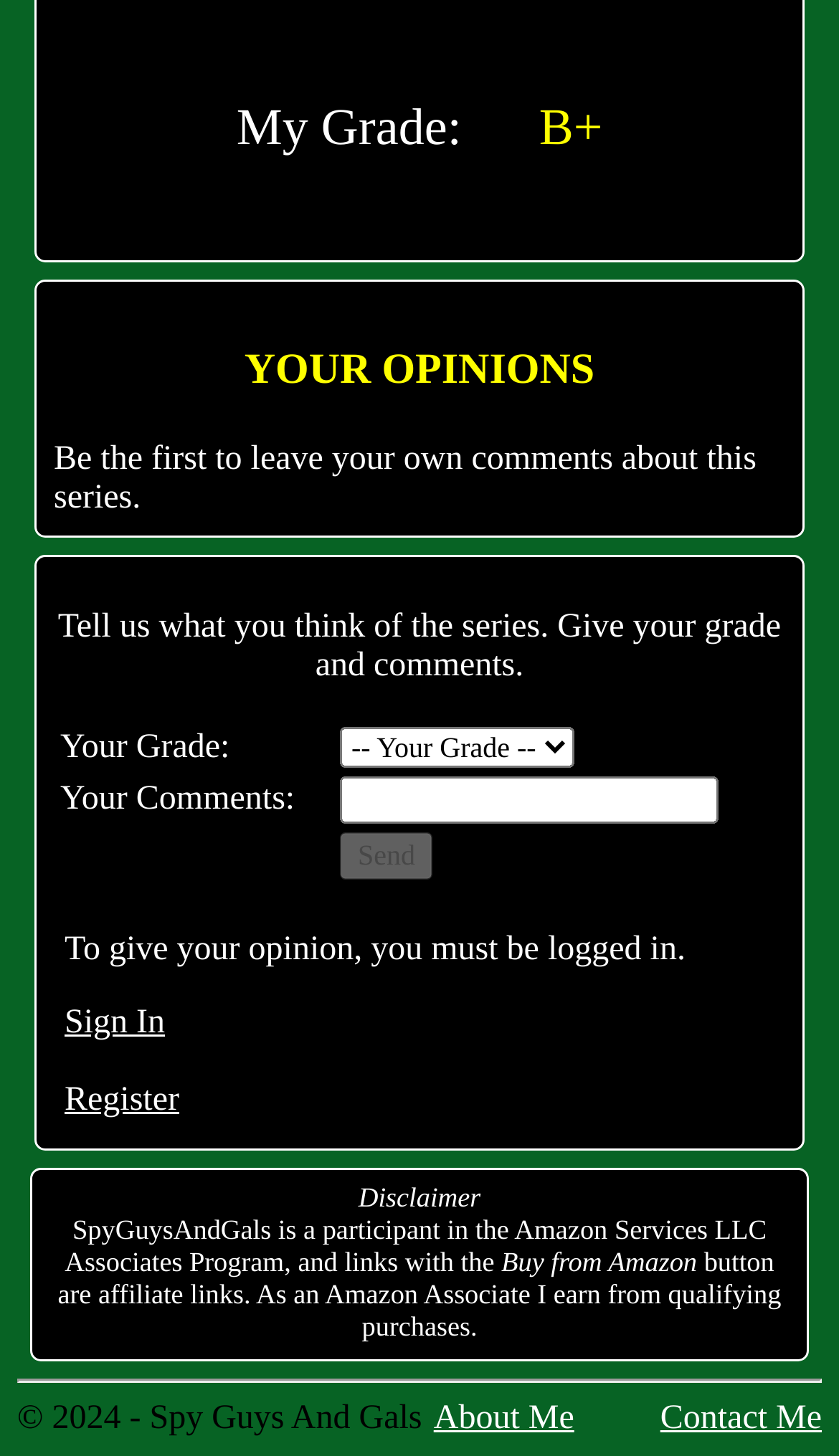What is the purpose of the 'Send' button?
Based on the content of the image, thoroughly explain and answer the question.

The 'Send' button is located at the bottom of the opinion submission form, and it is likely used to submit the user's opinion, including their grade and comments, to the website.